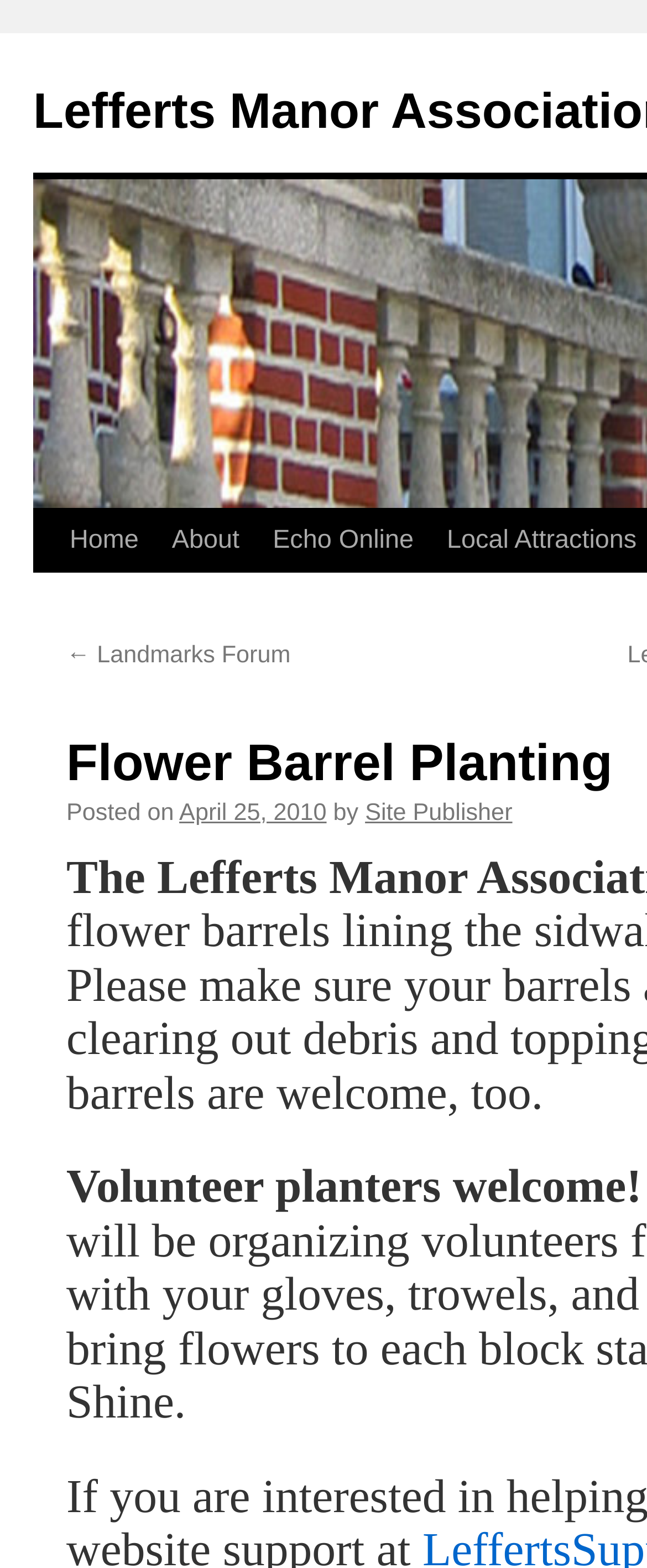Reply to the question with a brief word or phrase: What is the category of the post?

Landmarks Forum